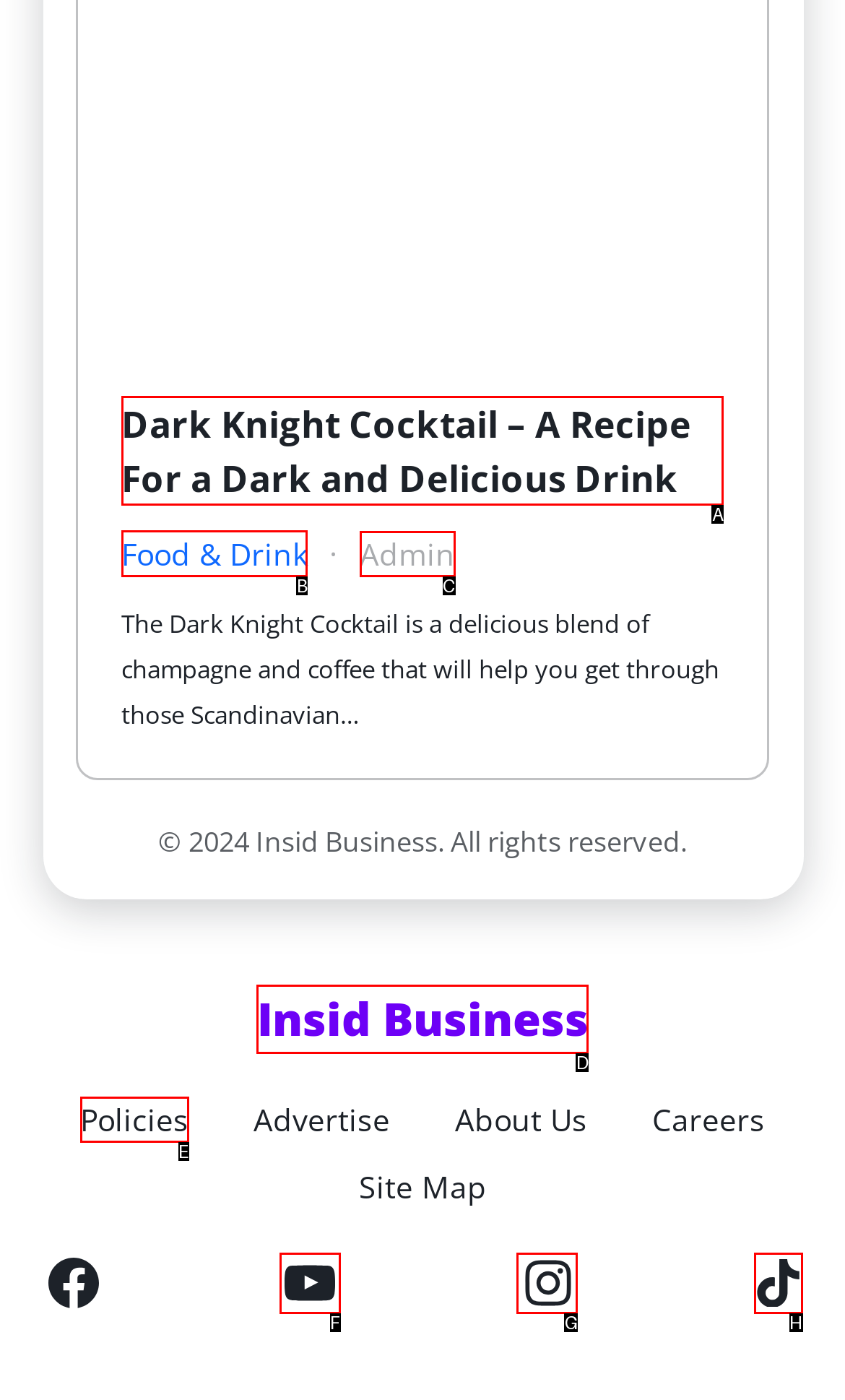Identify the correct UI element to click to achieve the task: Check state availability.
Answer with the letter of the appropriate option from the choices given.

None